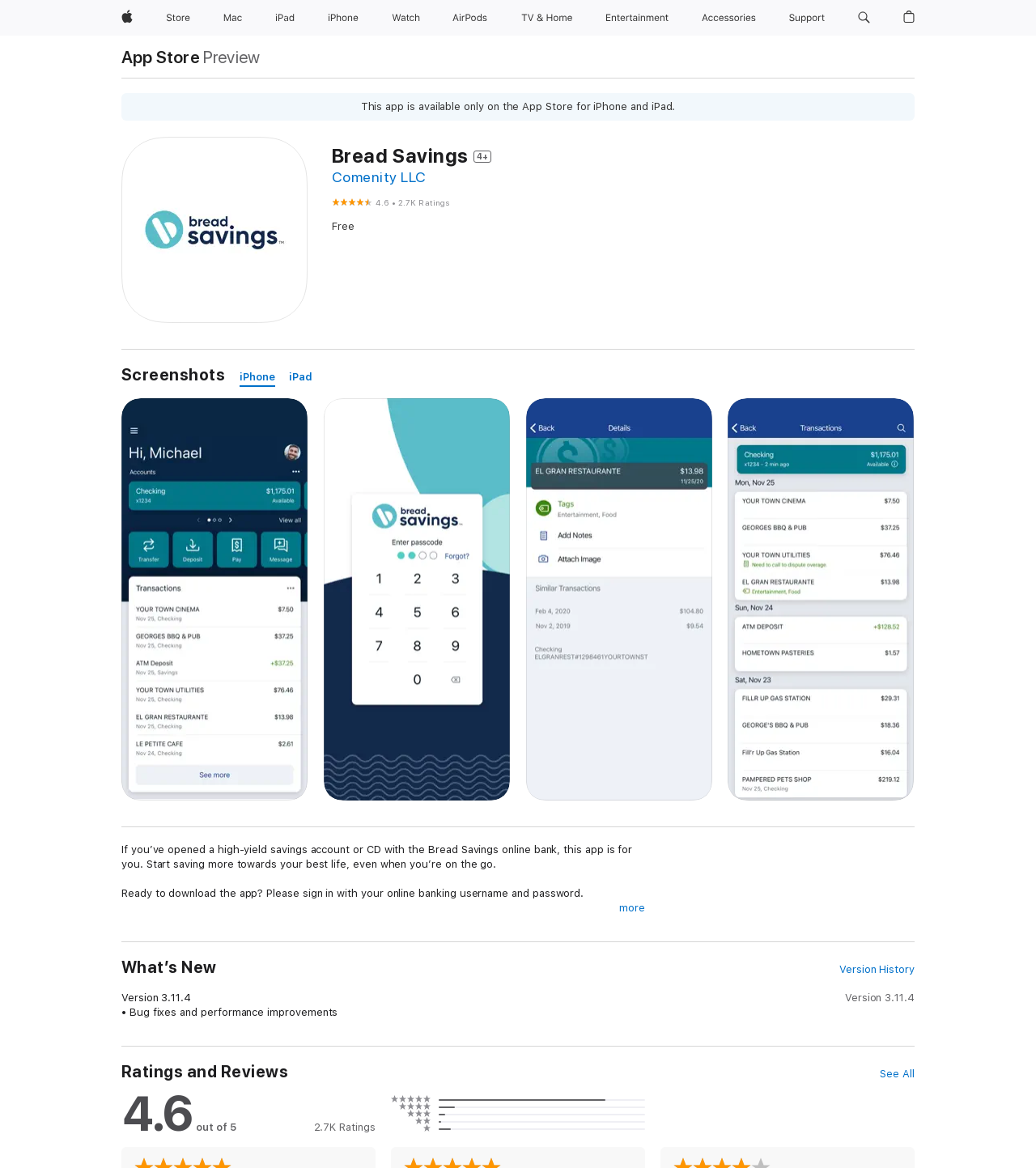Provide the bounding box coordinates of the HTML element this sentence describes: "aria-label="iPhone menu"". The bounding box coordinates consist of four float numbers between 0 and 1, i.e., [left, top, right, bottom].

[0.34, 0.0, 0.358, 0.03]